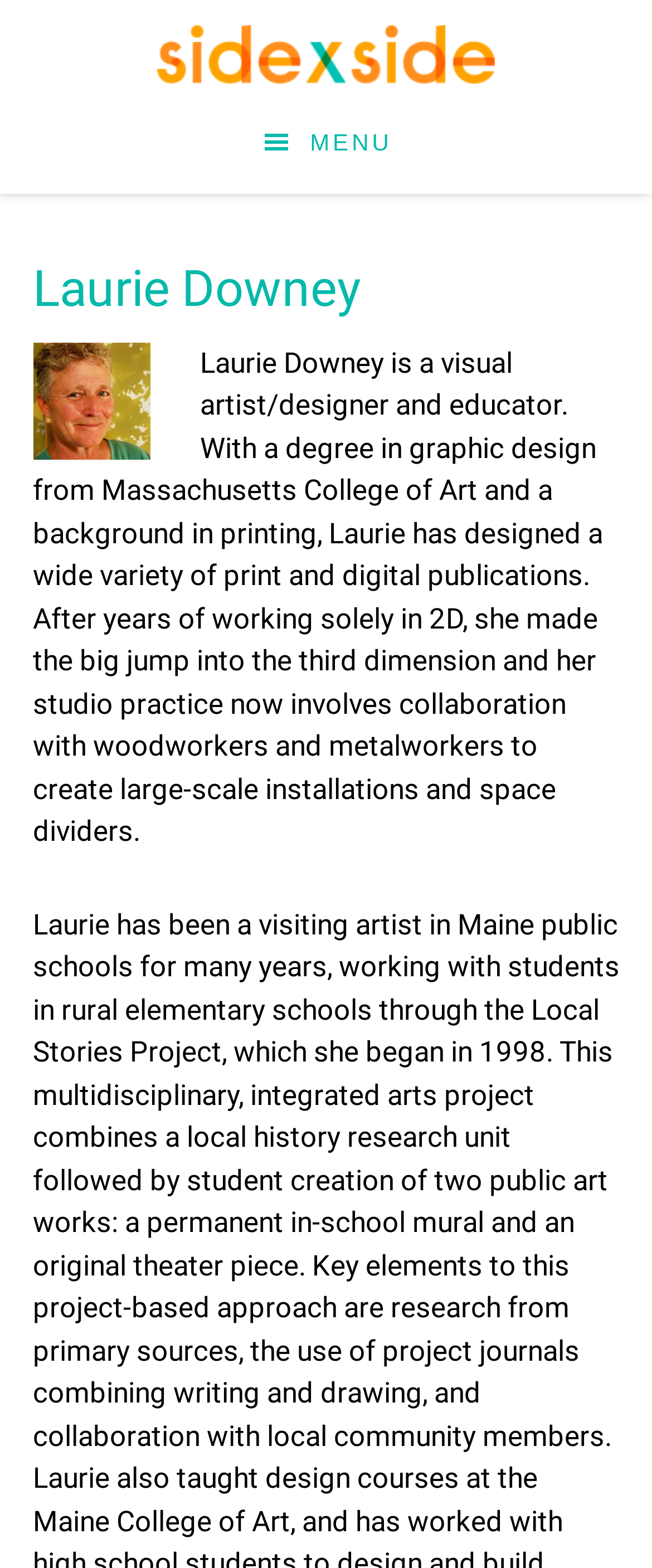Can you give a comprehensive explanation to the question given the content of the image?
What is the name of the website or project?

The webpage title and the link at the top of the webpage both mention 'Side x Side', which suggests that it is the name of the website or project.